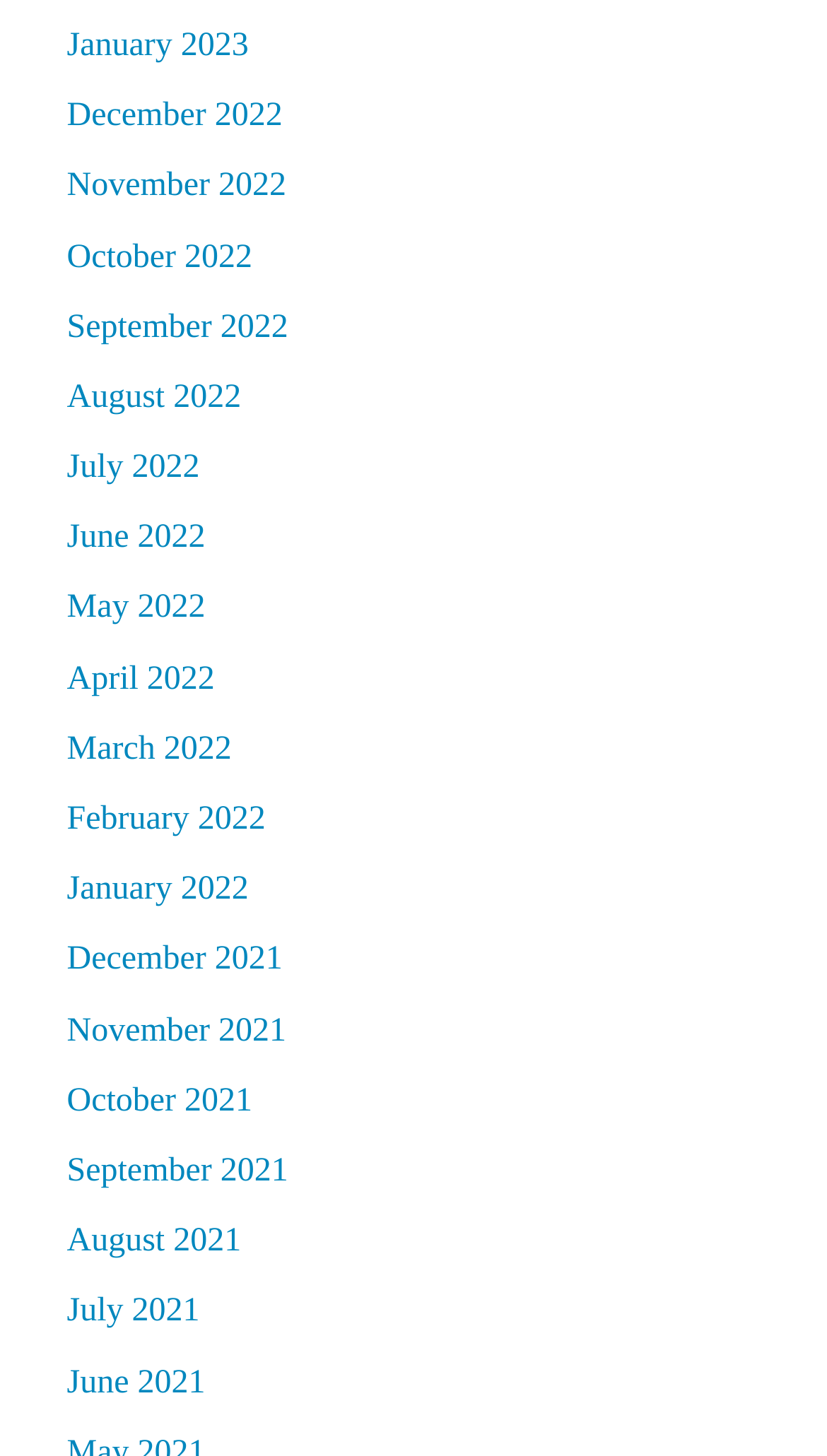Kindly provide the bounding box coordinates of the section you need to click on to fulfill the given instruction: "check September 2022".

[0.081, 0.212, 0.349, 0.237]